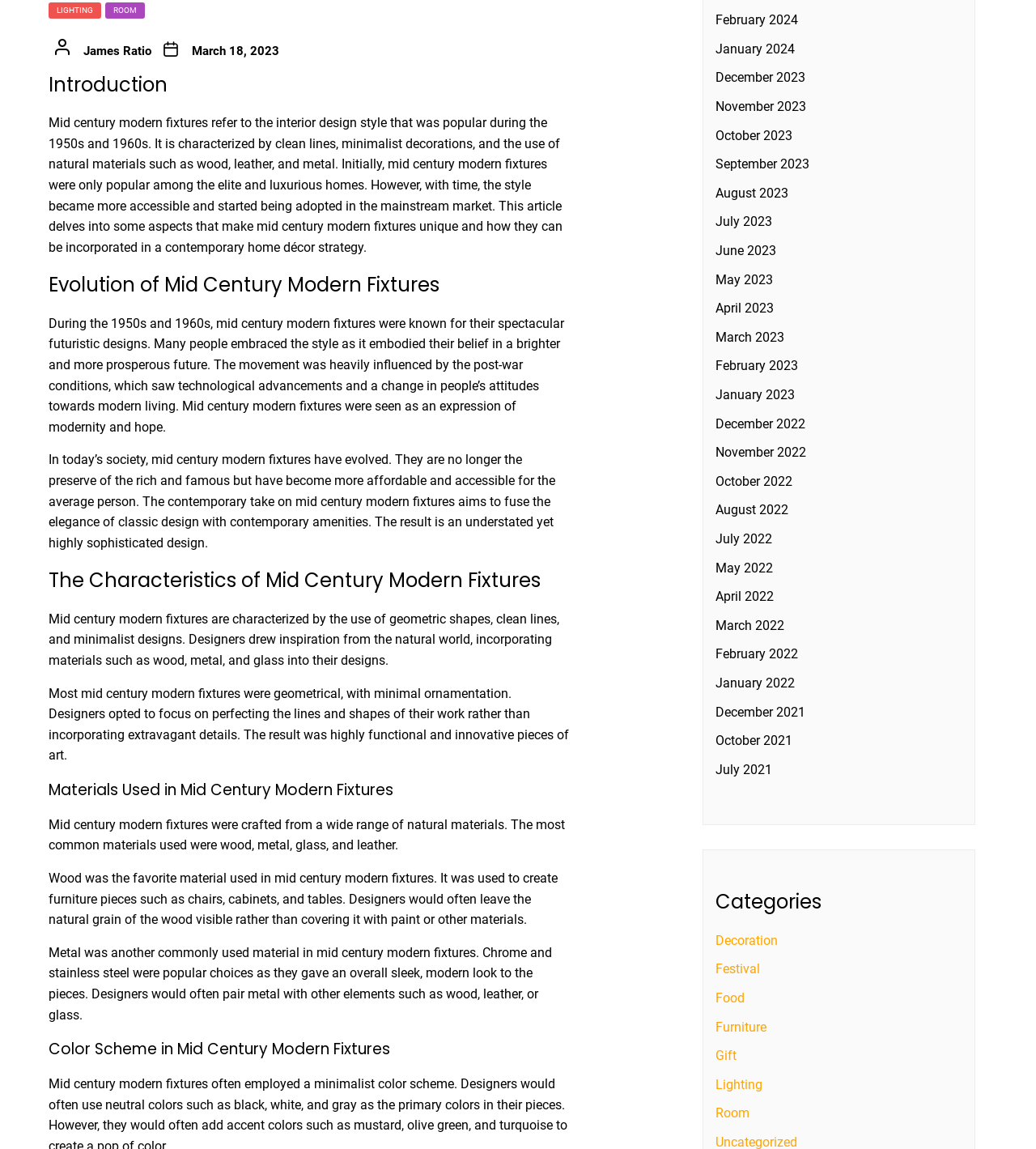What is the time period when mid century modern fixtures were popular? Using the information from the screenshot, answer with a single word or phrase.

1950s and 1960s